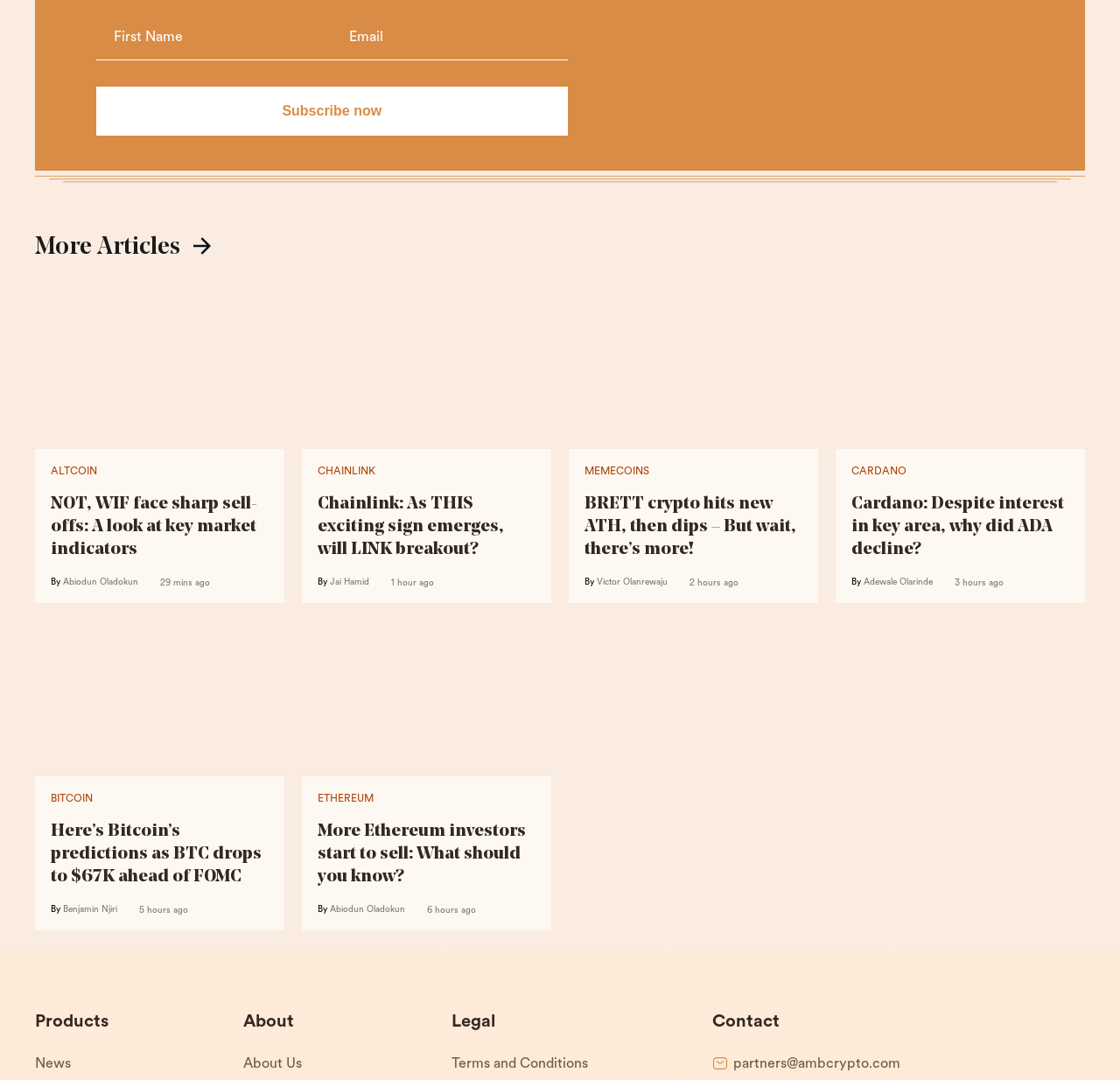How many links are there in the 'Products' section?
Carefully analyze the image and provide a thorough answer to the question.

The 'Products' section has links to 'News', 'Blog', 'Converter', 'Newsletter', and 'Predictions', which are 5 links in total.